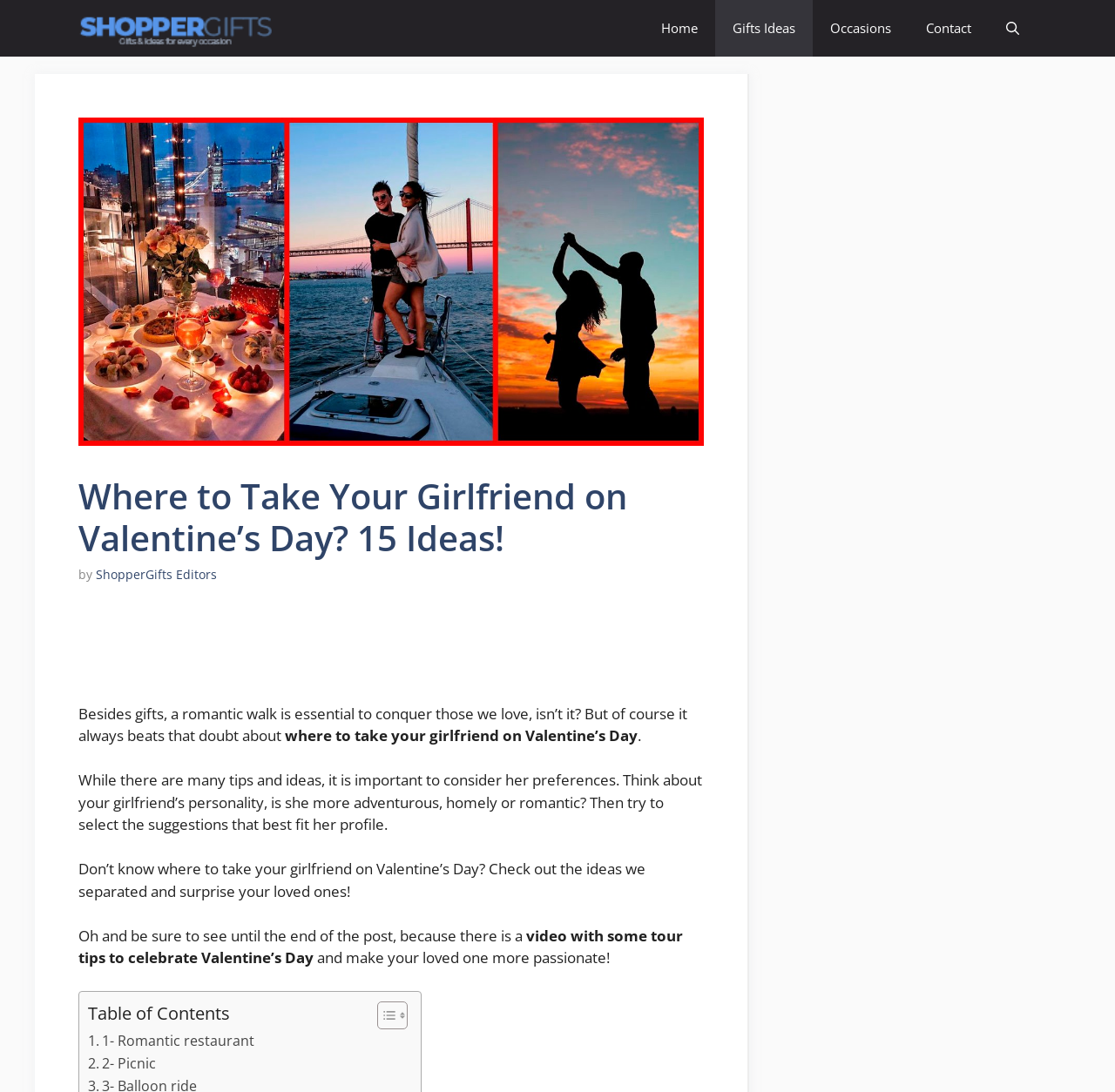Please determine the bounding box coordinates of the element to click in order to execute the following instruction: "Check out the first idea: Romantic restaurant". The coordinates should be four float numbers between 0 and 1, specified as [left, top, right, bottom].

[0.079, 0.944, 0.228, 0.964]